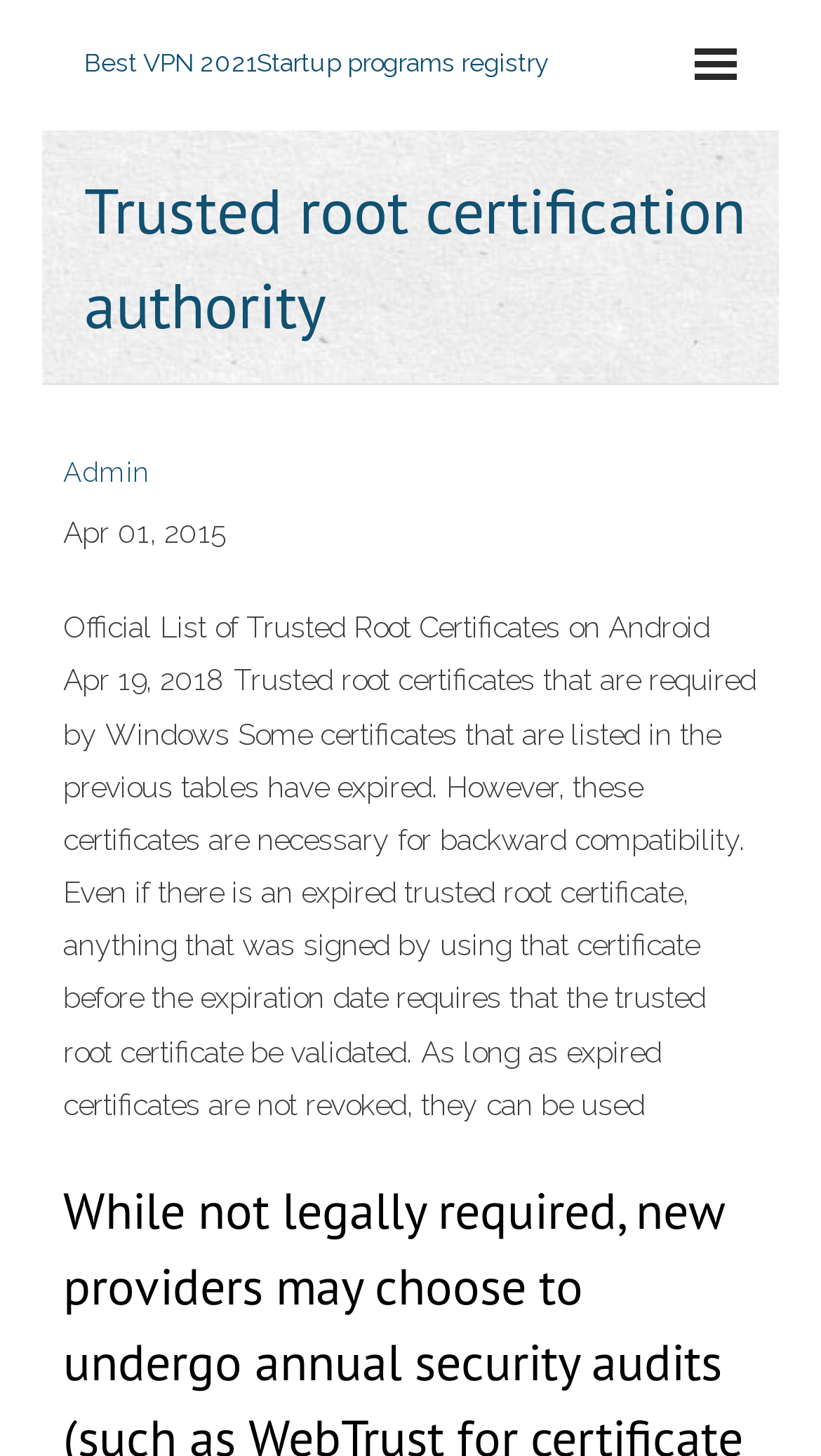Articulate a detailed summary of the webpage's content and design.

The webpage is about trusted root certification authorities, specifically focusing on jfsth. At the top, there is a layout table that spans almost the entire width of the page. Within this table, there is a link to "Best VPN 2021Startup programs registry" located near the top-left corner. This link has two parts: "Best VPN 2021" and "VPN 2021".

Below the link, there is a heading that reads "Trusted root certification authority", which is centered near the top of the page. To the left of this heading, there is a link to "Admin" and a static text displaying the date "Apr 01, 2015". 

Below the heading, there is a block of text that discusses trusted root certificates on Android and Windows, including information about expired certificates and their continued use for backward compatibility. This text is located near the center of the page and spans almost the entire width.